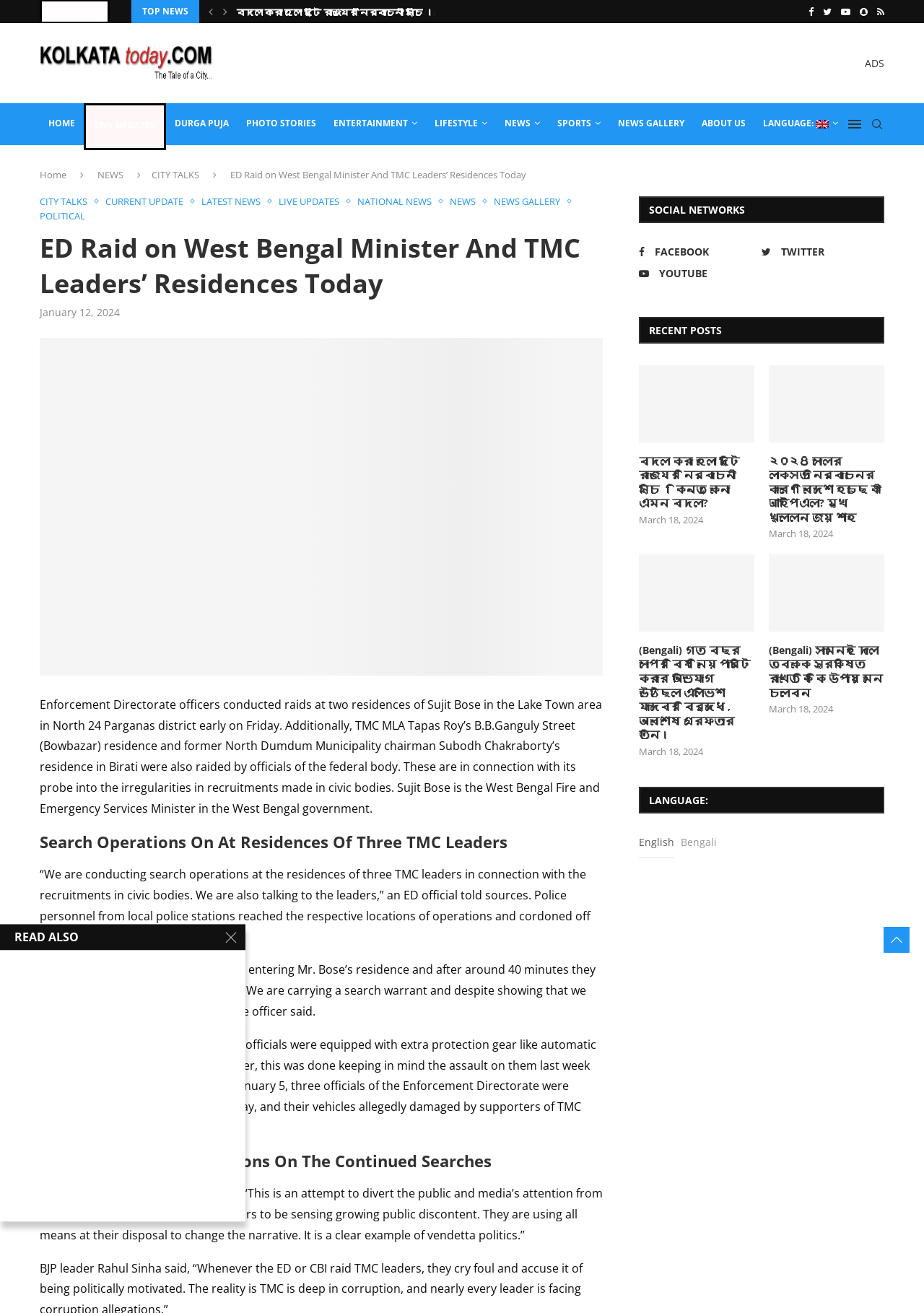Please extract the title of the webpage.

ED Raid on West Bengal Minister And TMC Leaders’ Residences Today